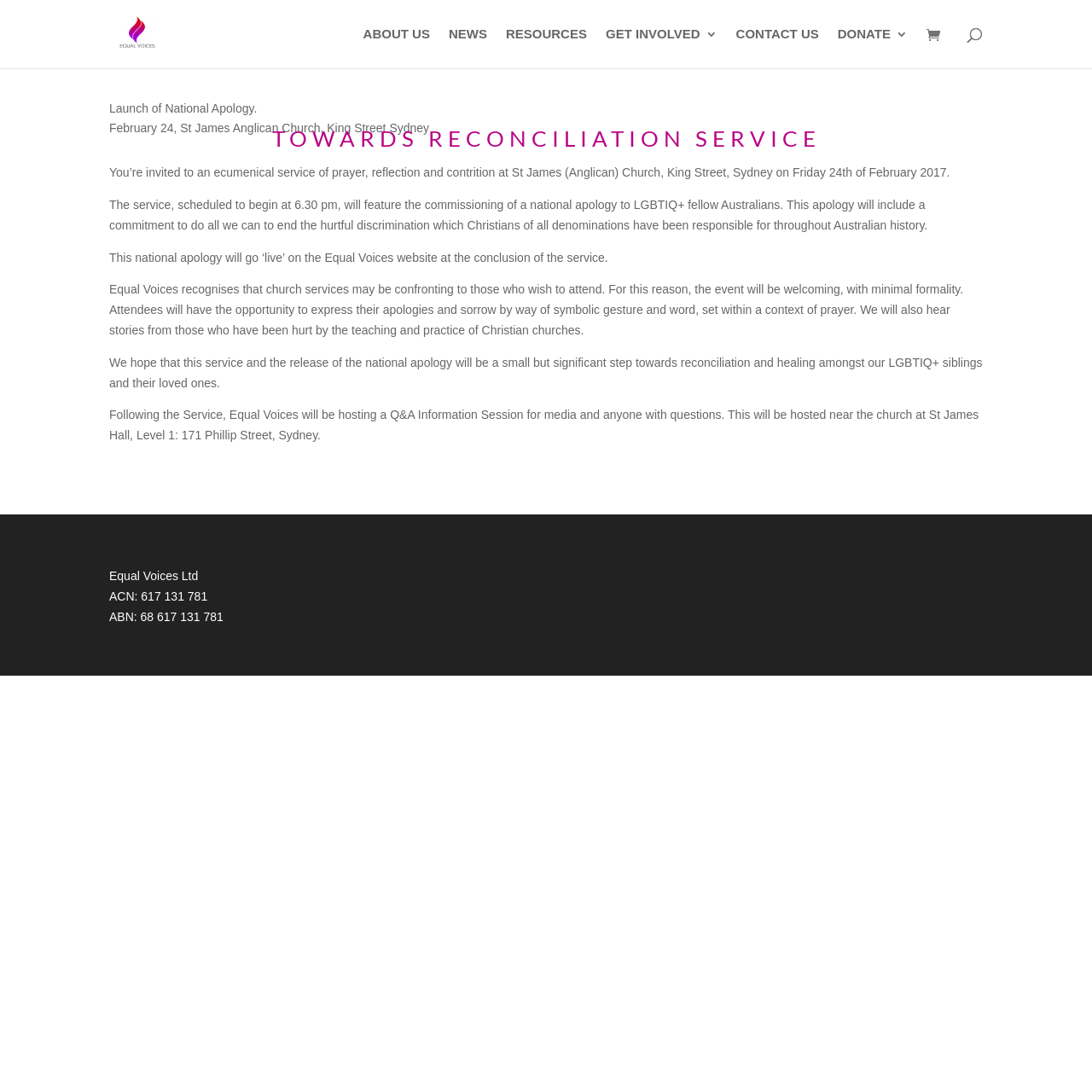What is the name of the organization? Analyze the screenshot and reply with just one word or a short phrase.

Equal Voices